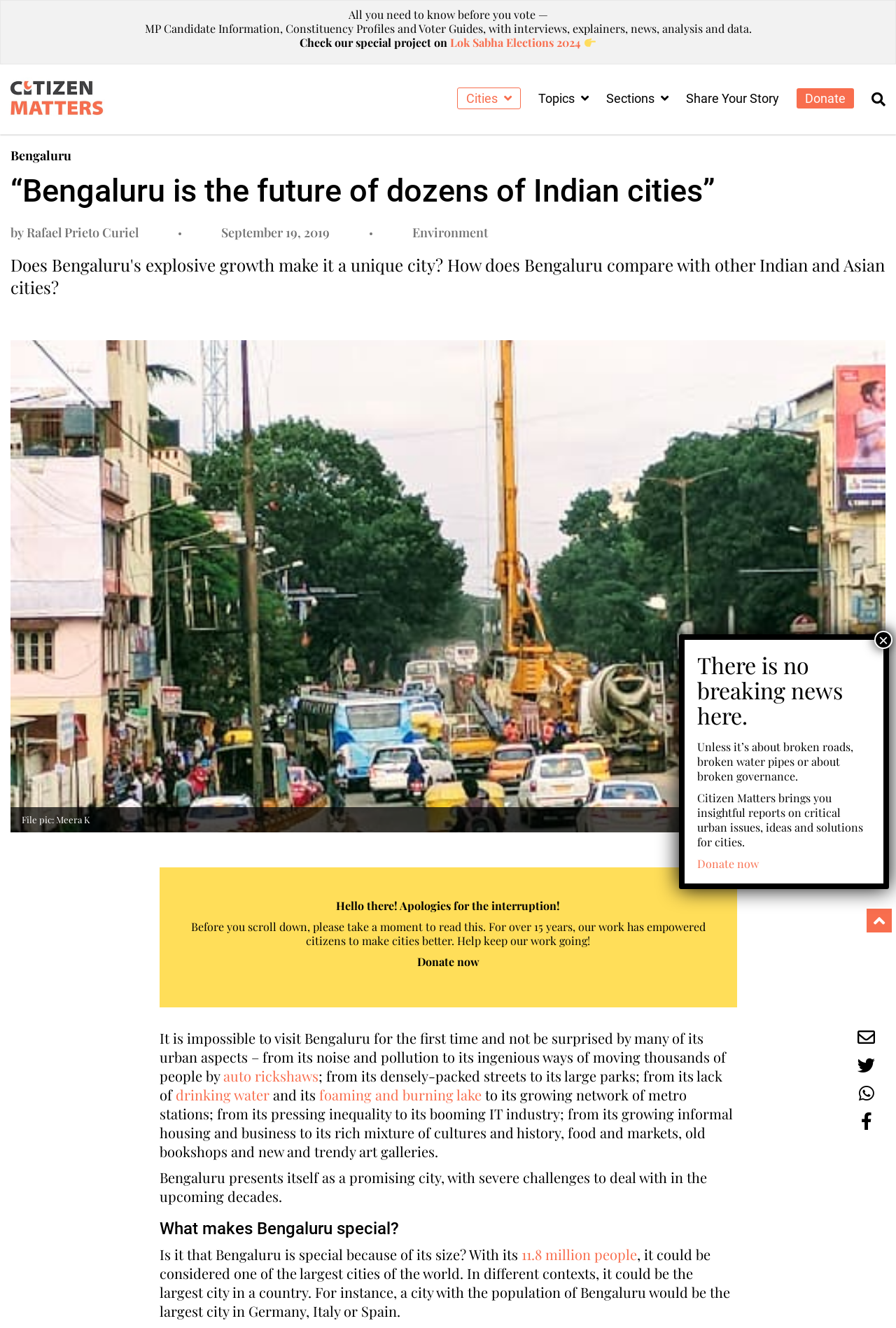Describe all the key features and sections of the webpage thoroughly.

This webpage is about an article titled "“Bengaluru is the future of dozens of Indian cities”" on the online publication Citizen Matters. At the top of the page, there is a navigation menu with links to different sections, including Cities, Topics, and Sections, as well as a search button and a link to donate. Below the navigation menu, there is a heading with the article title, followed by the author's name and the publication date.

The article begins with a descriptive passage about Bengaluru, highlighting its unique urban aspects, such as noise and pollution, ingenious transportation methods, densely-packed streets, and large parks. The passage also mentions the city's challenges, including a lack of drinking water and a growing informal housing and business sector.

The article then asks what makes Bengaluru special, considering factors such as its size, with a population of 11.8 million people, making it one of the largest cities in the world. The article continues to explore Bengaluru's characteristics, presenting a nuanced view of the city's strengths and weaknesses.

Throughout the article, there are links to related topics, such as auto rickshaws, drinking water, and foaming and burning lakes. There are also images, including a featured image at the top of the article and a smaller image of a file pic.

At the bottom of the page, there are links to share the article on social media, as well as a call to action to donate to Citizen Matters. There is also a button to close a popup window and a static text element with a "×" symbol. Additionally, there is a complementary section with a message apologizing for an interruption and asking readers to support Citizen Matters' work.